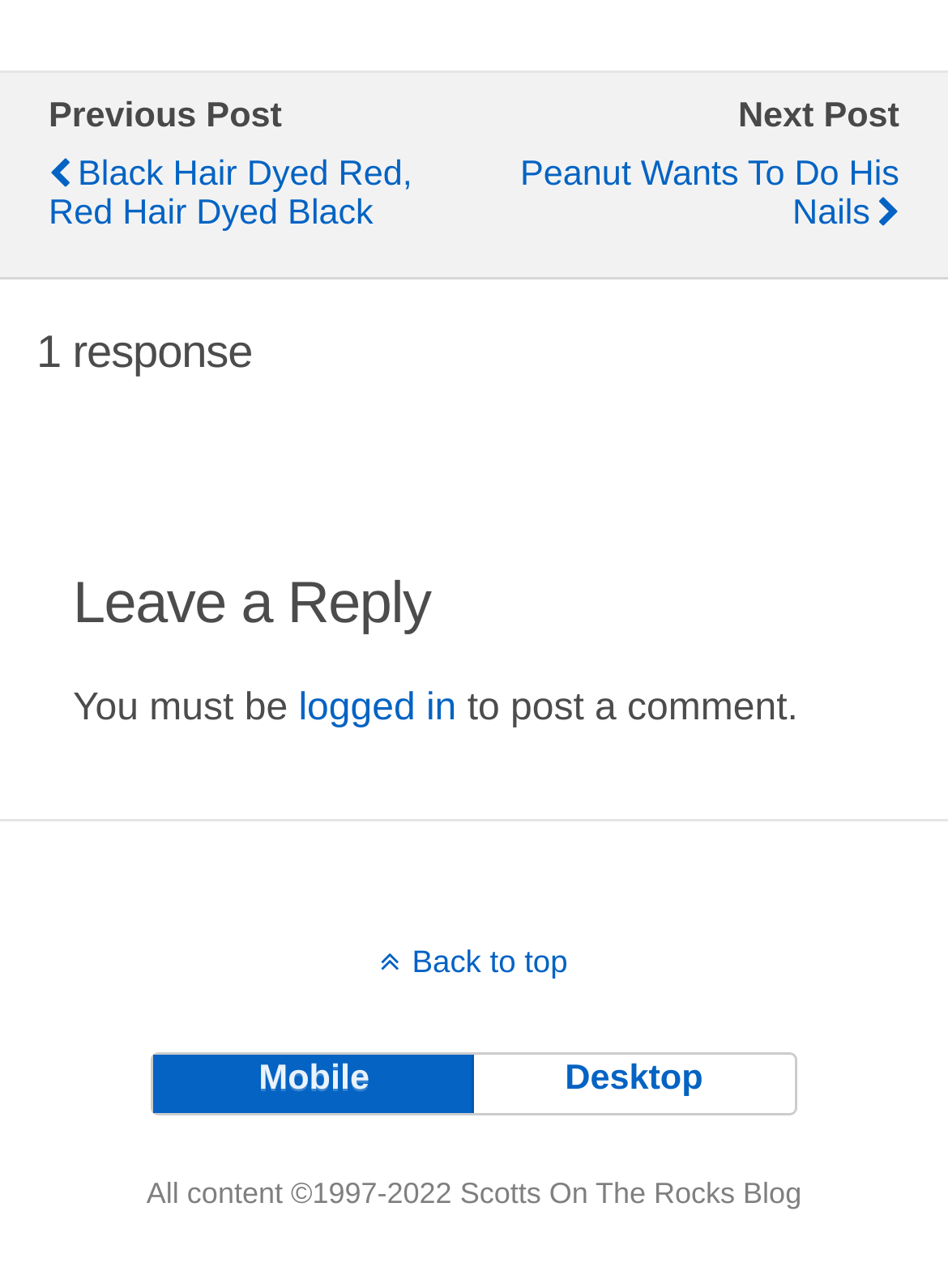Can you find the bounding box coordinates for the UI element given this description: "logged in"? Provide the coordinates as four float numbers between 0 and 1: [left, top, right, bottom].

[0.315, 0.533, 0.481, 0.565]